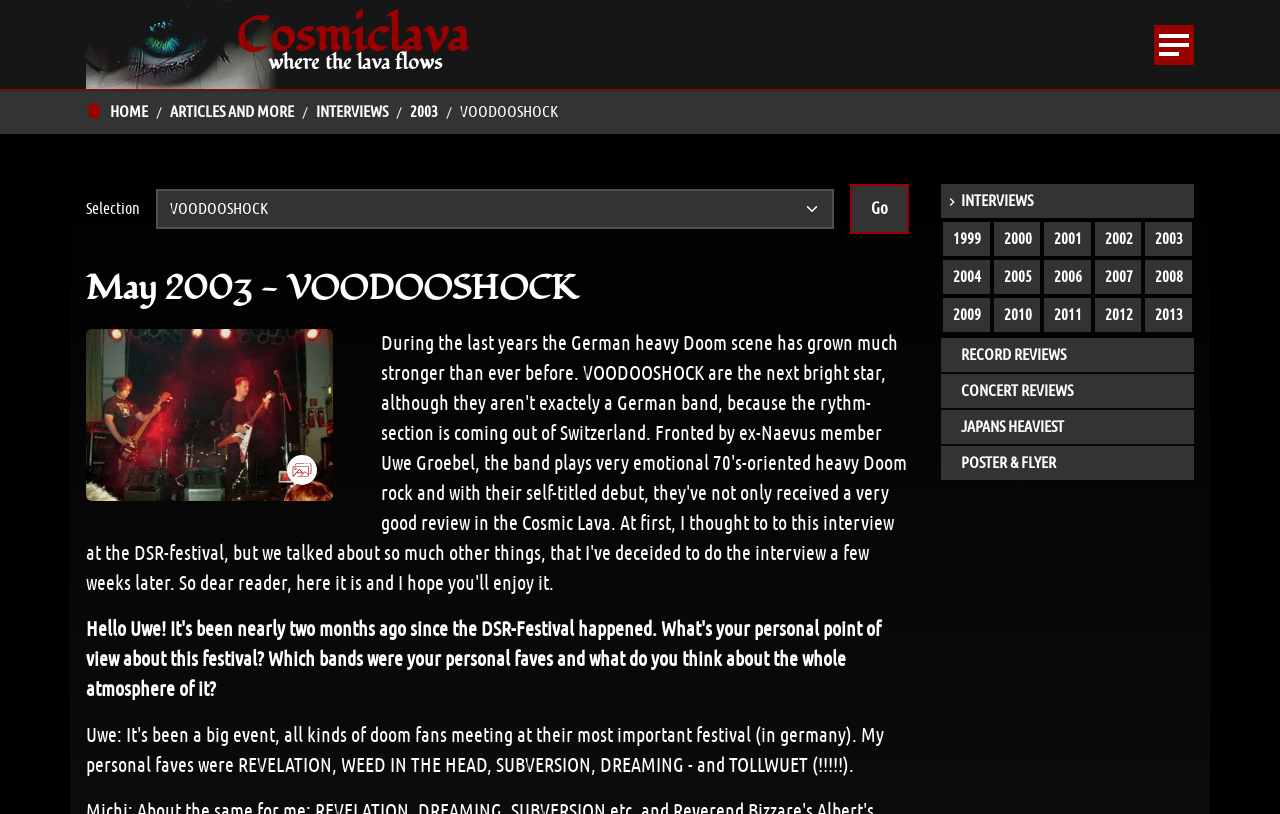Provide a single word or phrase answer to the question: 
How many area menu links are there?

13